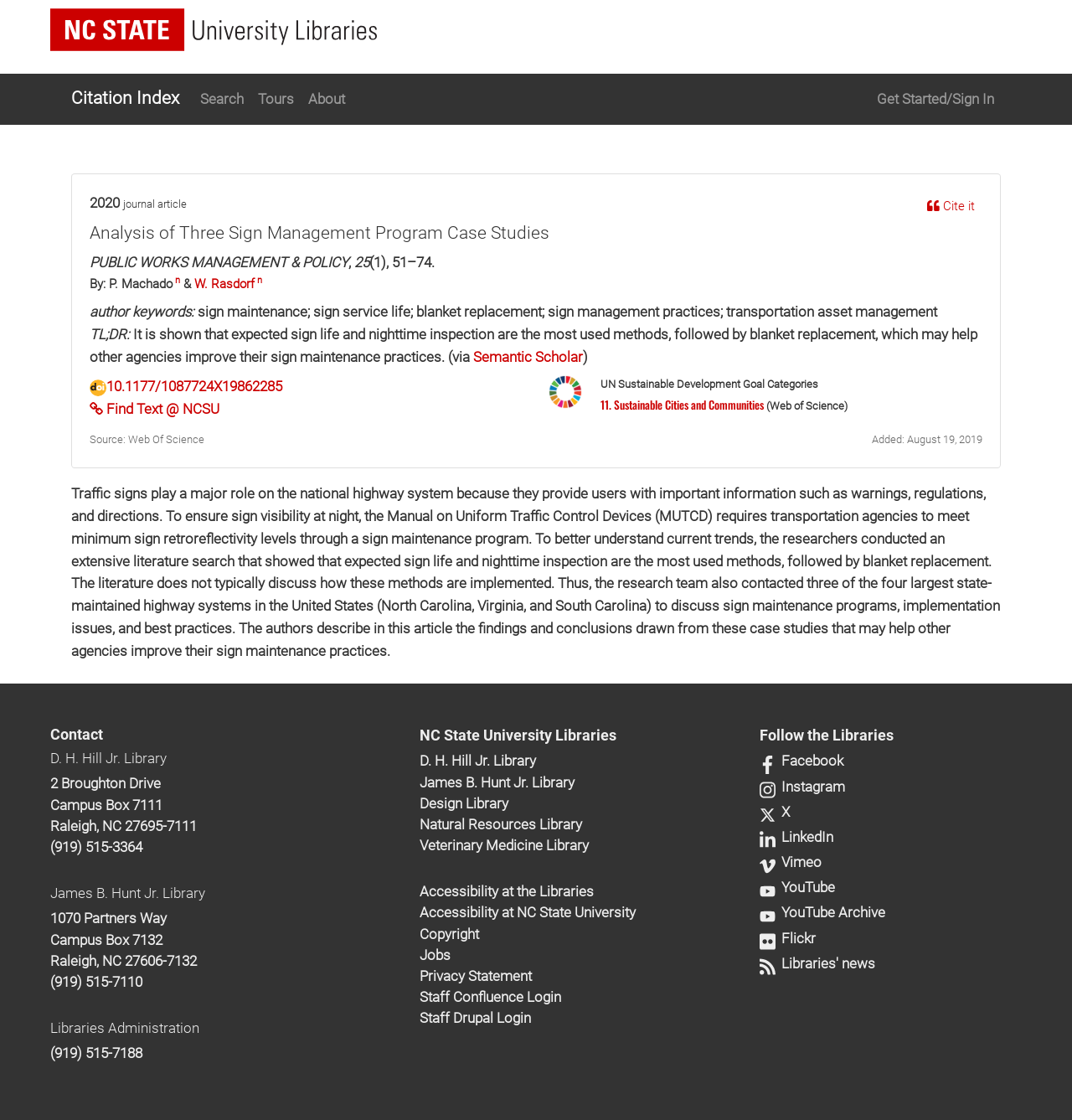Provide an in-depth description of the elements and layout of the webpage.

The webpage is about a research article titled "Analysis of Three Sign Management Program Case Studies" from the Citation Index of NCSU Libraries. At the top left corner, there is an NC State University Libraries logo. Below the logo, there are several links, including "Citation Index", "Search", "Tours", "About", and "Get Started/Sign In", which are aligned horizontally.

The main content of the webpage is divided into several sections. The first section displays the article's metadata, including the publication year, journal title, volume, and issue number. Below this section, there is a button labeled "Cite it" and a brief summary of the article.

The next section provides information about the authors, including their names and affiliations. This is followed by a section that lists the article's keywords and a brief abstract. There is also a link to the article's DOI and a "Find Text @ NCSU" button.

On the right side of the webpage, there is a section that displays the UN Sustainable Development Goal Categories, with a link to "11. Sustainable Cities and Communities". Below this section, there is a "Source" section that indicates the article's source is from Web of Science.

The main content of the article is a long paragraph that discusses the importance of traffic signs and the methods used to maintain them. The article also mentions the findings and conclusions drawn from three case studies.

At the bottom of the webpage, there are several sections that provide contact information for the D. H. Hill Jr. Library, James B. Hunt Jr. Library, and Libraries Administration. There are also links to the NC State University Libraries' branch libraries and utility pages, such as accessibility and copyright information. Finally, there is a section that allows users to follow the libraries on social media platforms like Facebook and Instagram.